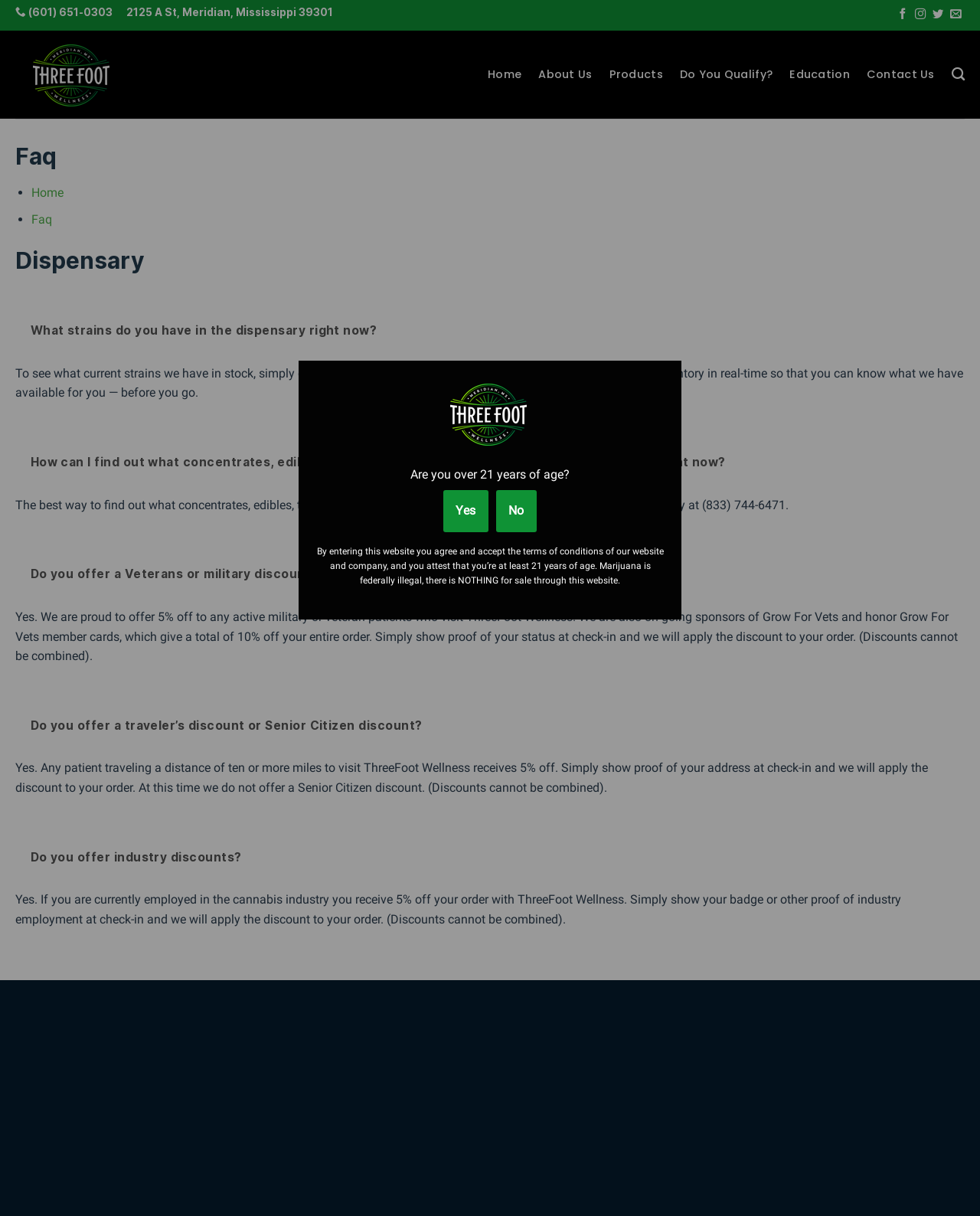Pinpoint the bounding box coordinates for the area that should be clicked to perform the following instruction: "Click on the 'STACKBINS' link".

None